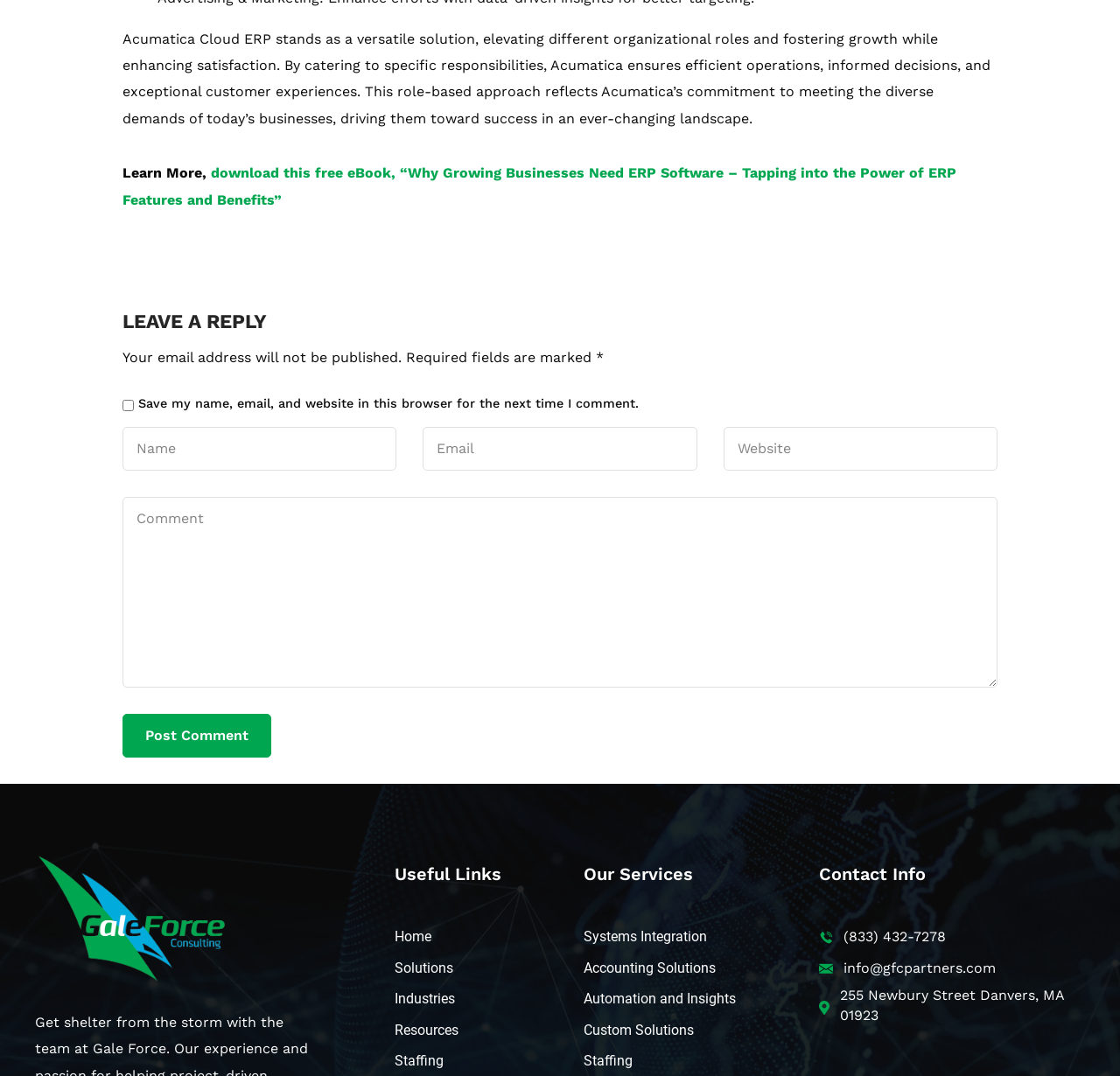What are the services offered by the company?
Please give a detailed and thorough answer to the question, covering all relevant points.

The company offers various services, including Systems Integration, Accounting Solutions, Automation and Insights, Custom Solutions, and Staffing, as listed under the 'Our Services' heading.